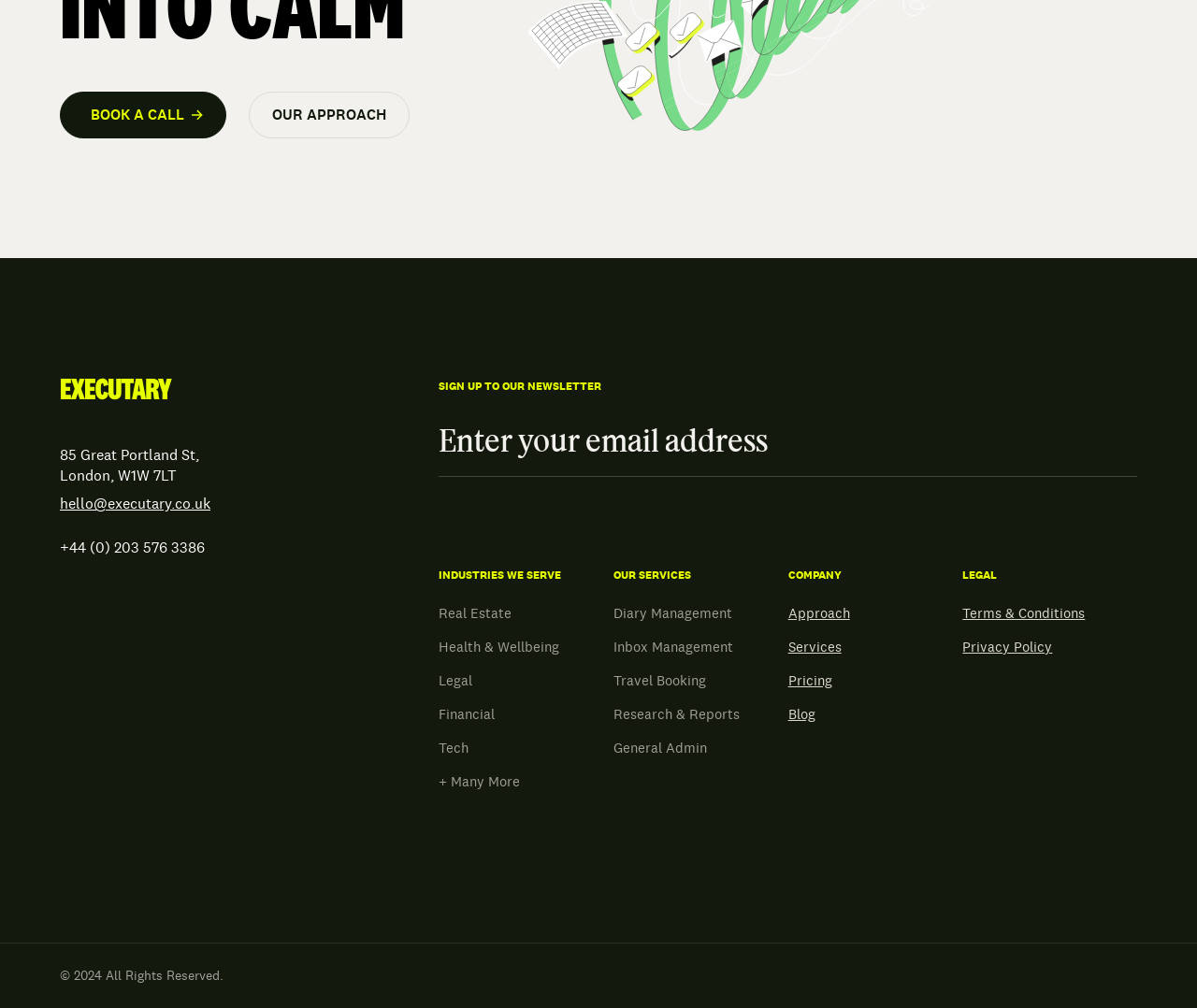Provide a one-word or brief phrase answer to the question:
What is the company's address?

85 Great Portland St, London, W1W 7LT